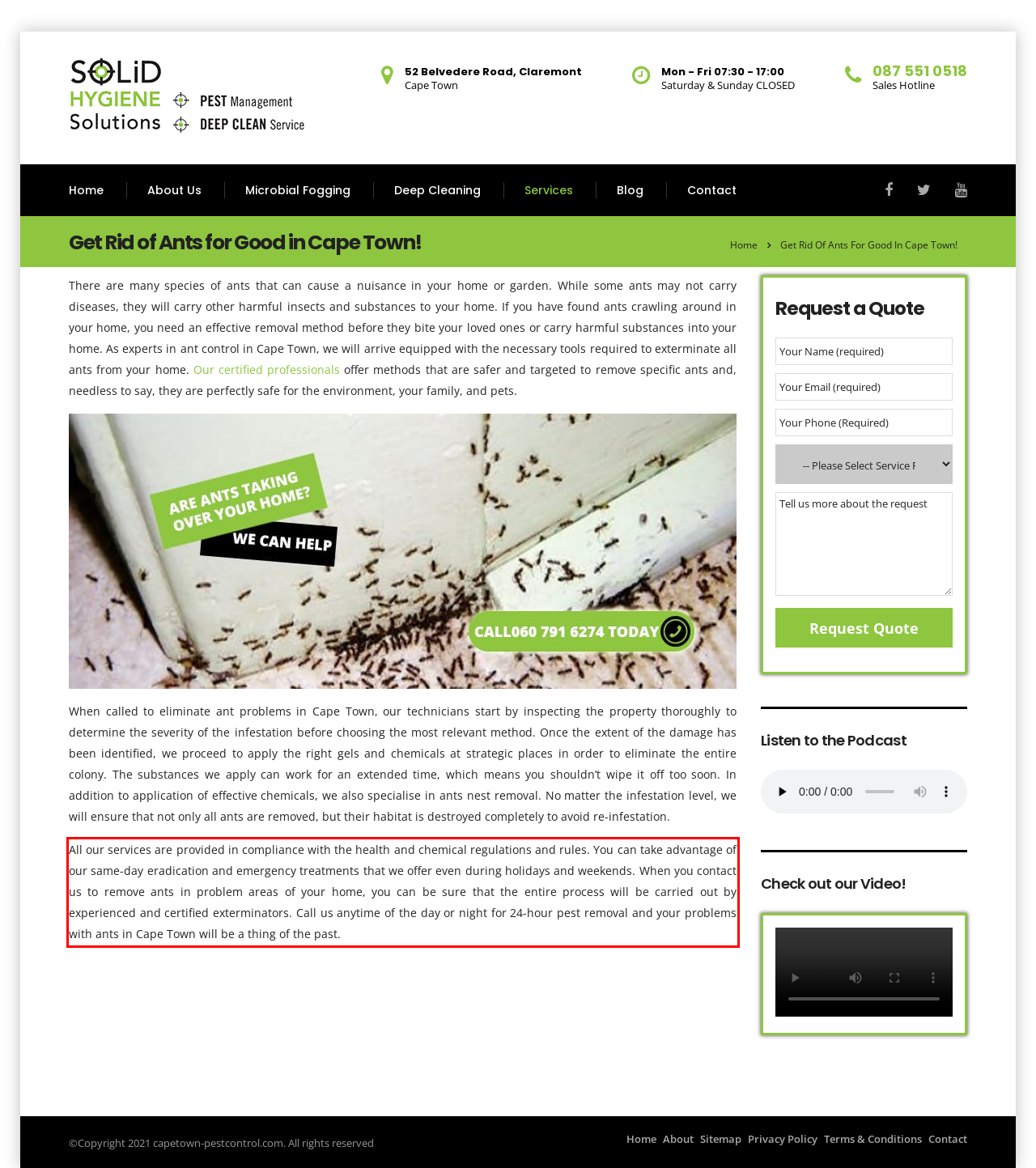From the screenshot of the webpage, locate the red bounding box and extract the text contained within that area.

All our services are provided in compliance with the health and chemical regulations and rules. You can take advantage of our same-day eradication and emergency treatments that we offer even during holidays and weekends. When you contact us to remove ants in problem areas of your home, you can be sure that the entire process will be carried out by experienced and certified exterminators. Call us anytime of the day or night for 24-hour pest removal and your problems with ants in Cape Town will be a thing of the past.